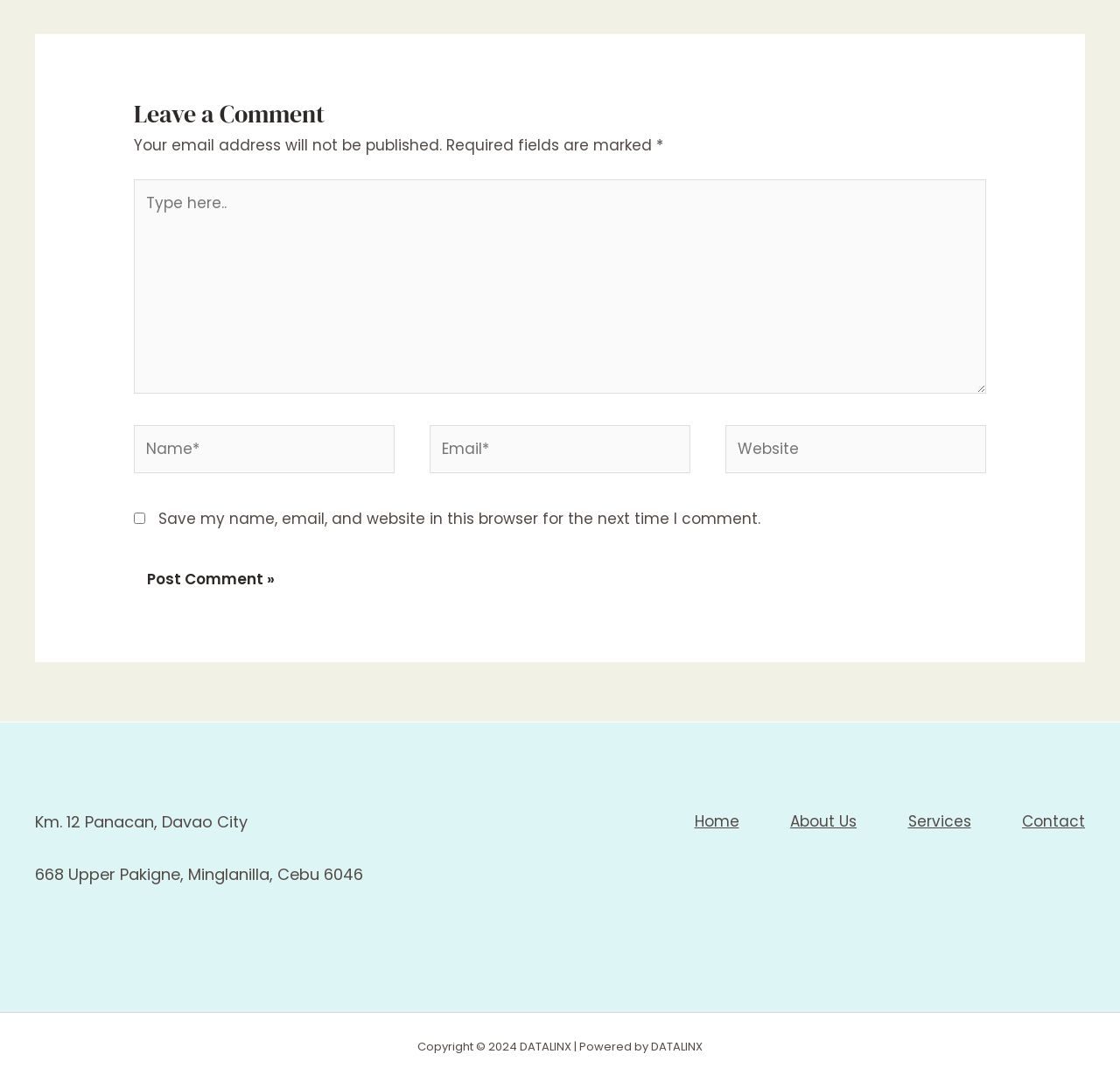Pinpoint the bounding box coordinates of the area that should be clicked to complete the following instruction: "Leave a comment". The coordinates must be given as four float numbers between 0 and 1, i.e., [left, top, right, bottom].

[0.12, 0.086, 0.88, 0.123]